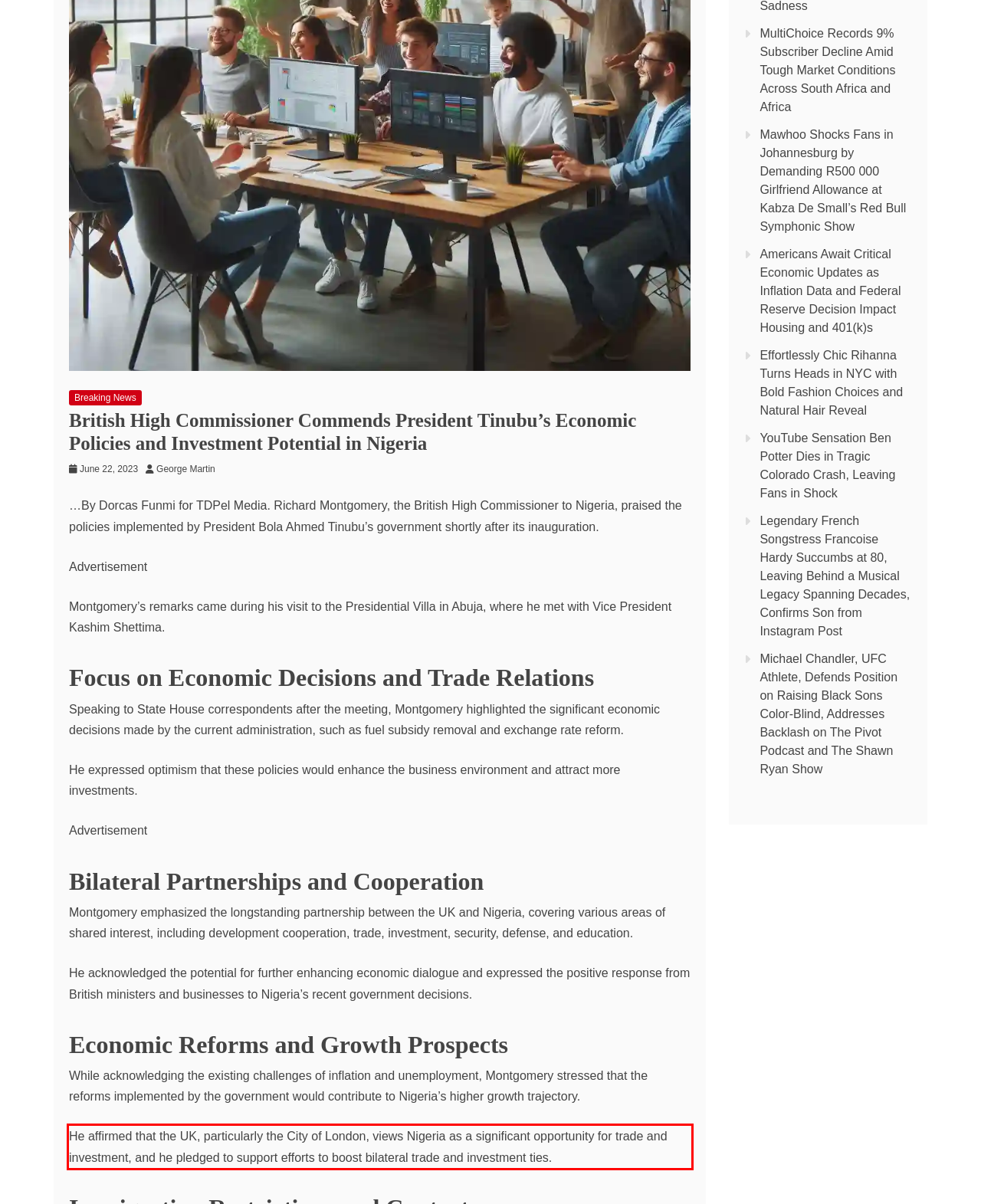Analyze the screenshot of the webpage that features a red bounding box and recognize the text content enclosed within this red bounding box.

He affirmed that the UK, particularly the City of London, views Nigeria as a significant opportunity for trade and investment, and he pledged to support efforts to boost bilateral trade and investment ties.